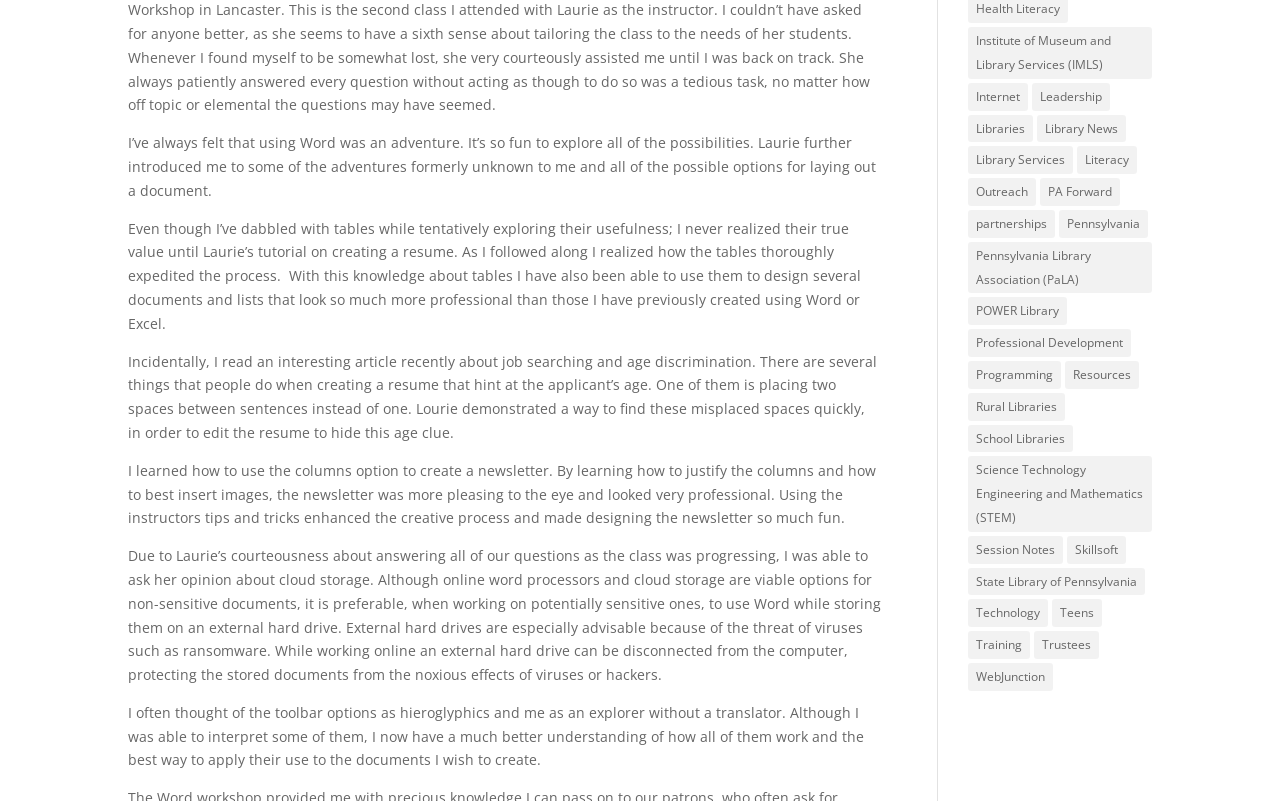Find and indicate the bounding box coordinates of the region you should select to follow the given instruction: "View Leadership topics".

[0.806, 0.103, 0.867, 0.138]